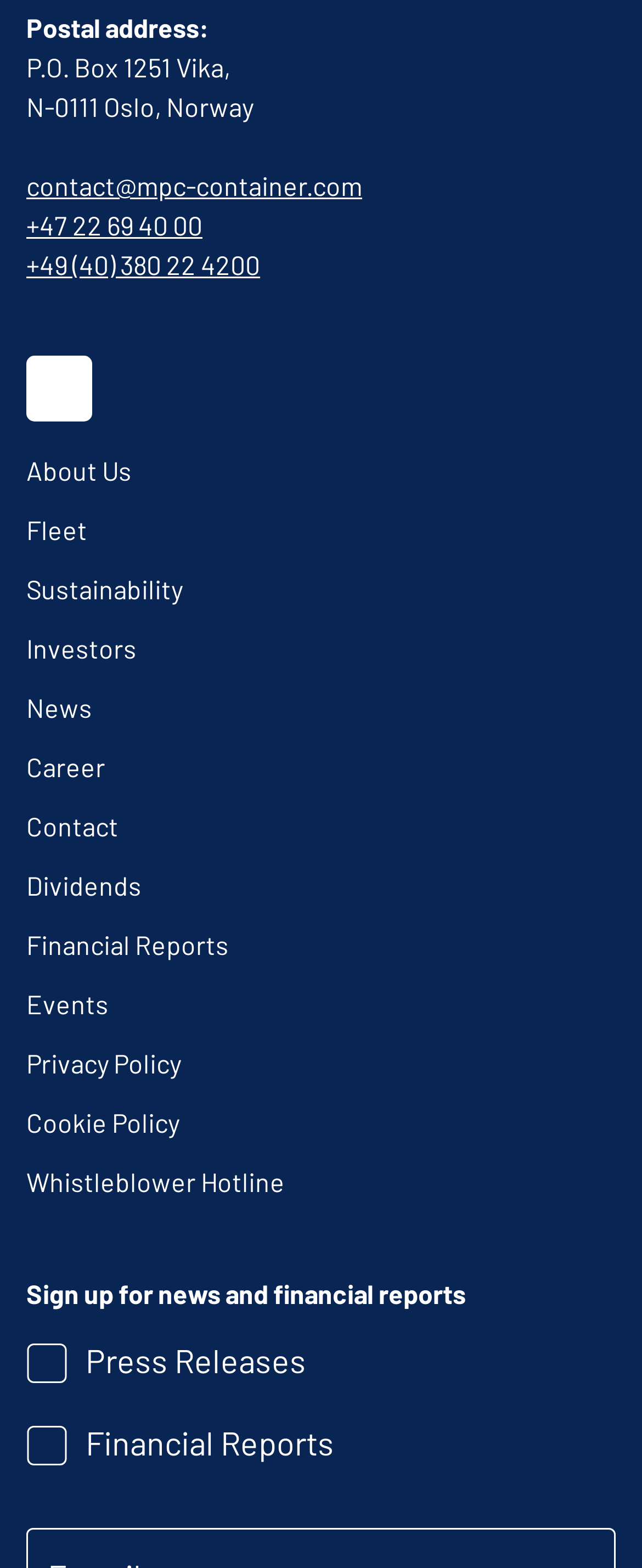How many checkboxes are available for news and financial reports?
Based on the screenshot, respond with a single word or phrase.

2